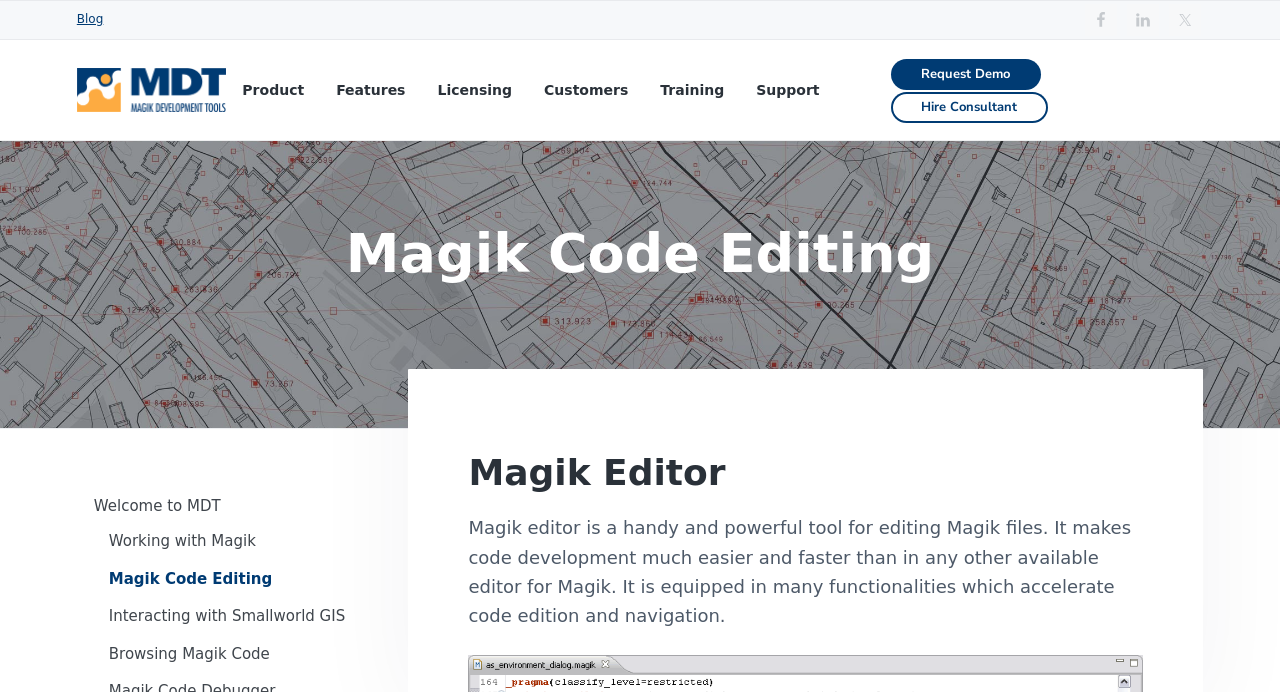How many social media links are present?
Give a detailed response to the question by analyzing the screenshot.

I found the answer by looking at the links 'Facebook', 'LinkedIn', and 'Twitter' which are all social media platforms, and counting them.